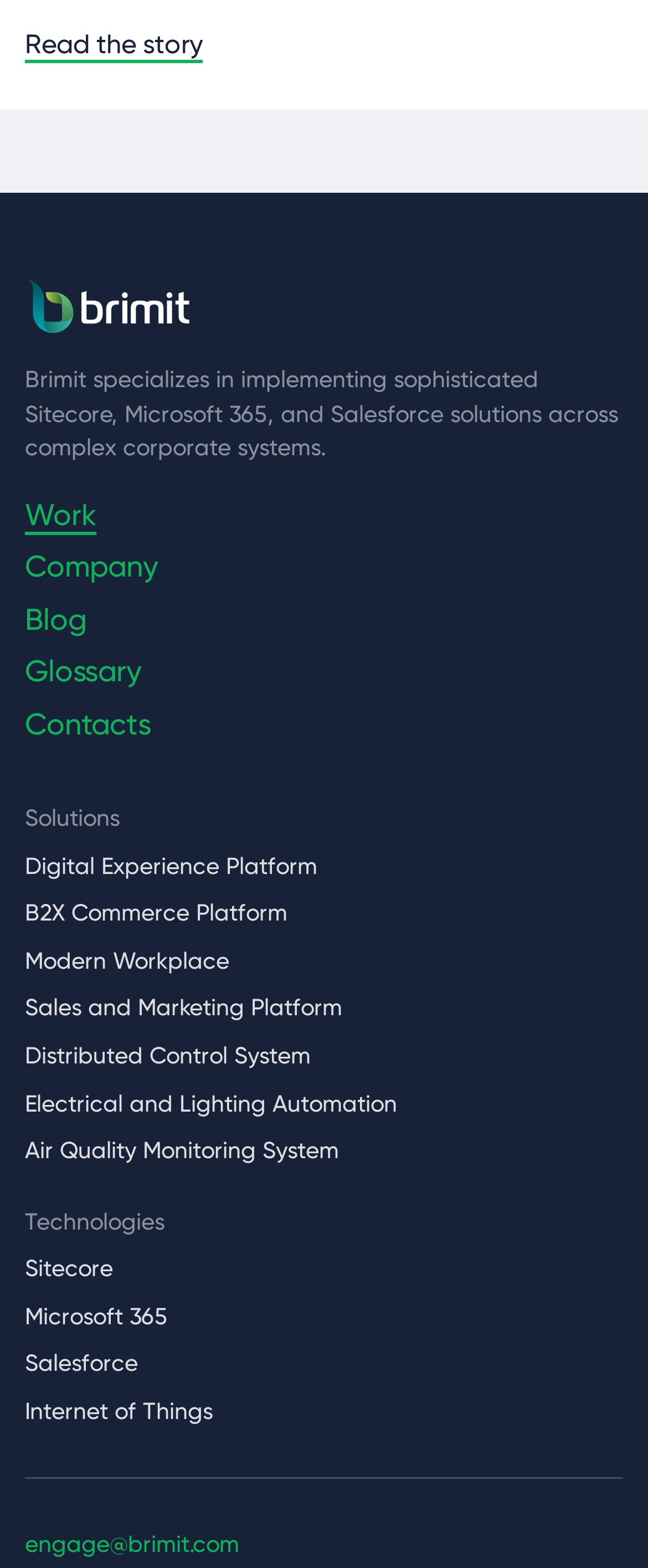What is the contact email address?
Look at the image and respond with a one-word or short-phrase answer.

engage@brimit.com